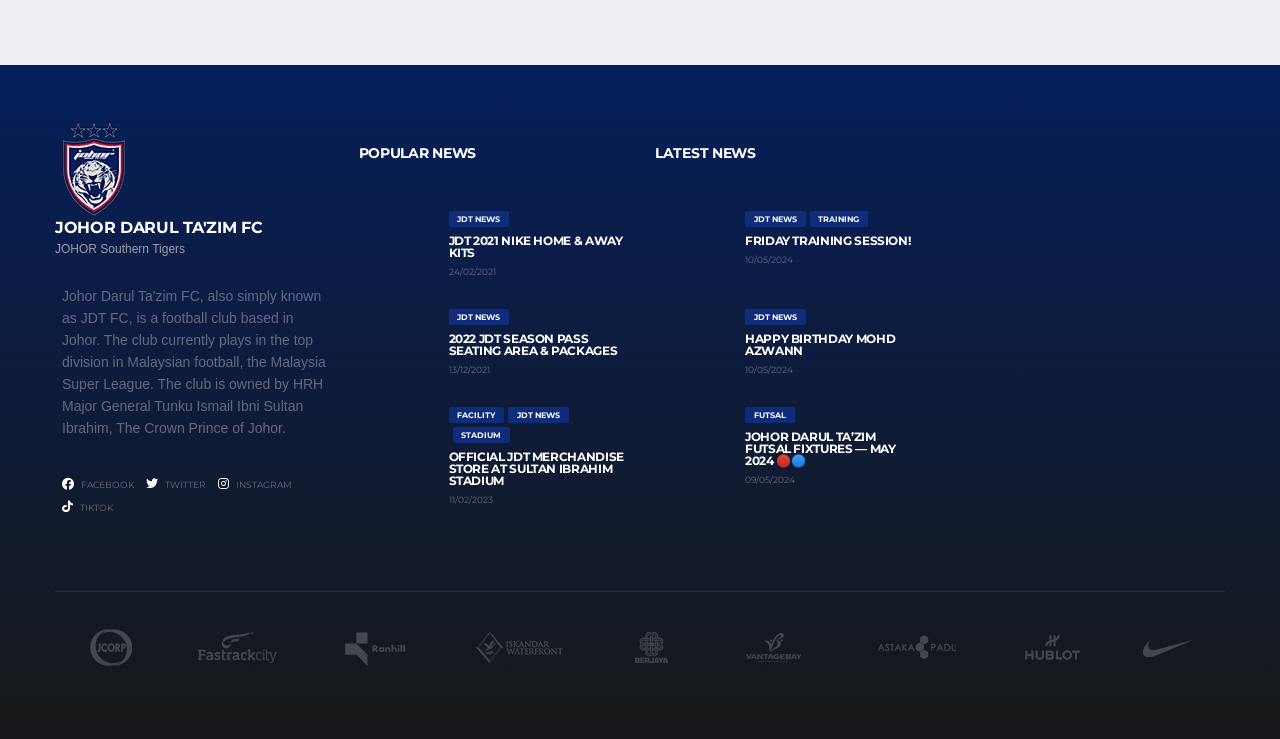Highlight the bounding box of the UI element that corresponds to this description: "alt="The California Native International Adventures"".

None